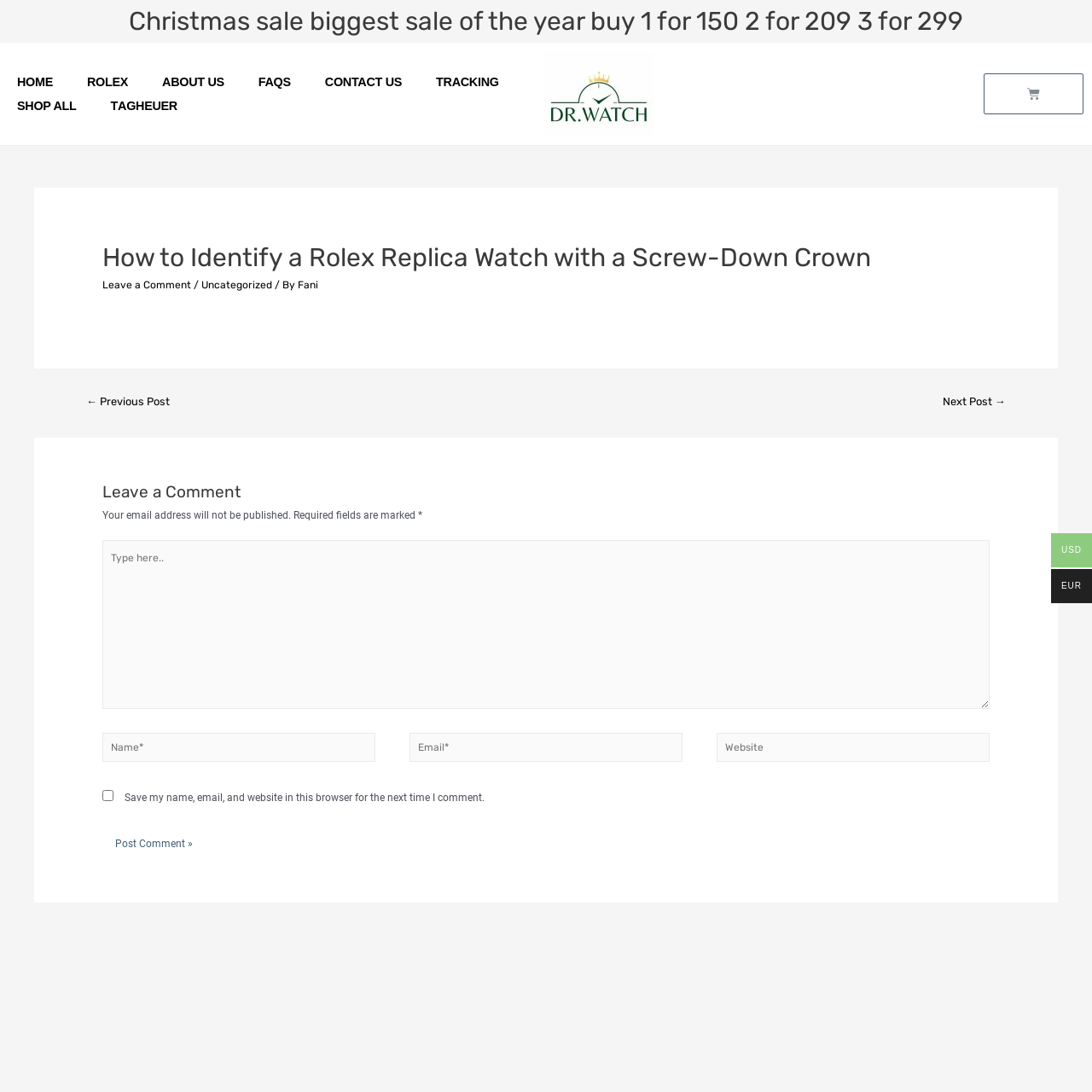Find the bounding box coordinates for the element that must be clicked to complete the instruction: "Click on the SHOP ALL link". The coordinates should be four float numbers between 0 and 1, indicated as [left, top, right, bottom].

[0.0, 0.086, 0.086, 0.108]